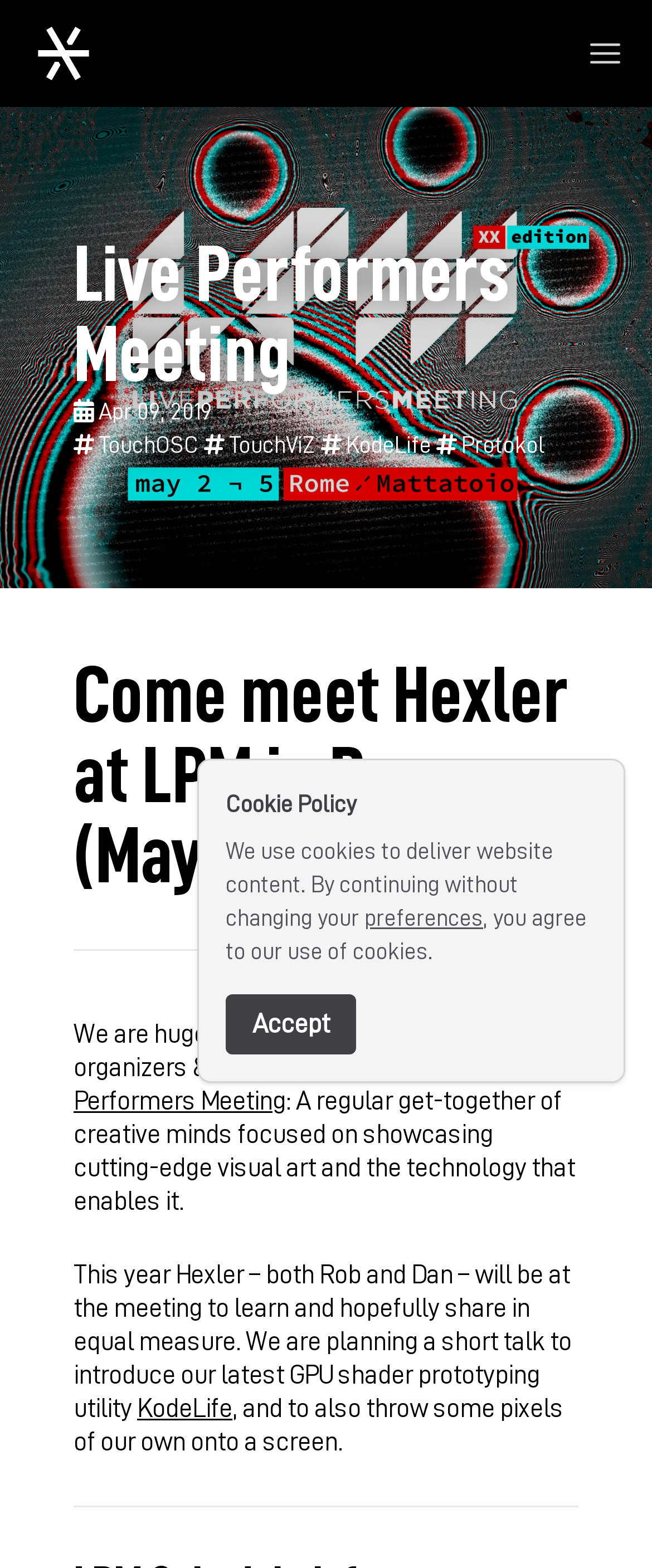Please identify the bounding box coordinates of the clickable area that will fulfill the following instruction: "Click the hexler logo". The coordinates should be in the format of four float numbers between 0 and 1, i.e., [left, top, right, bottom].

[0.041, 0.011, 0.154, 0.058]